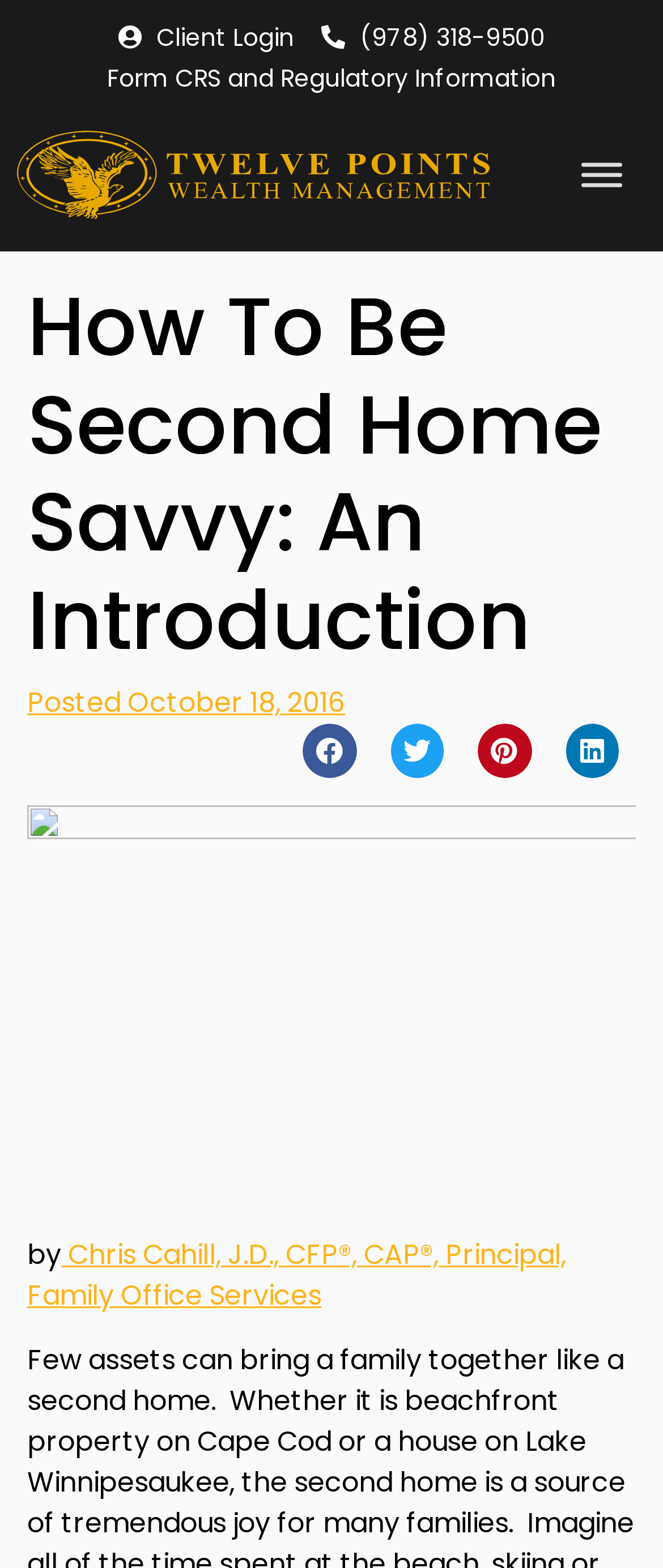Determine and generate the text content of the webpage's headline.

How To Be Second Home Savvy: An Introduction